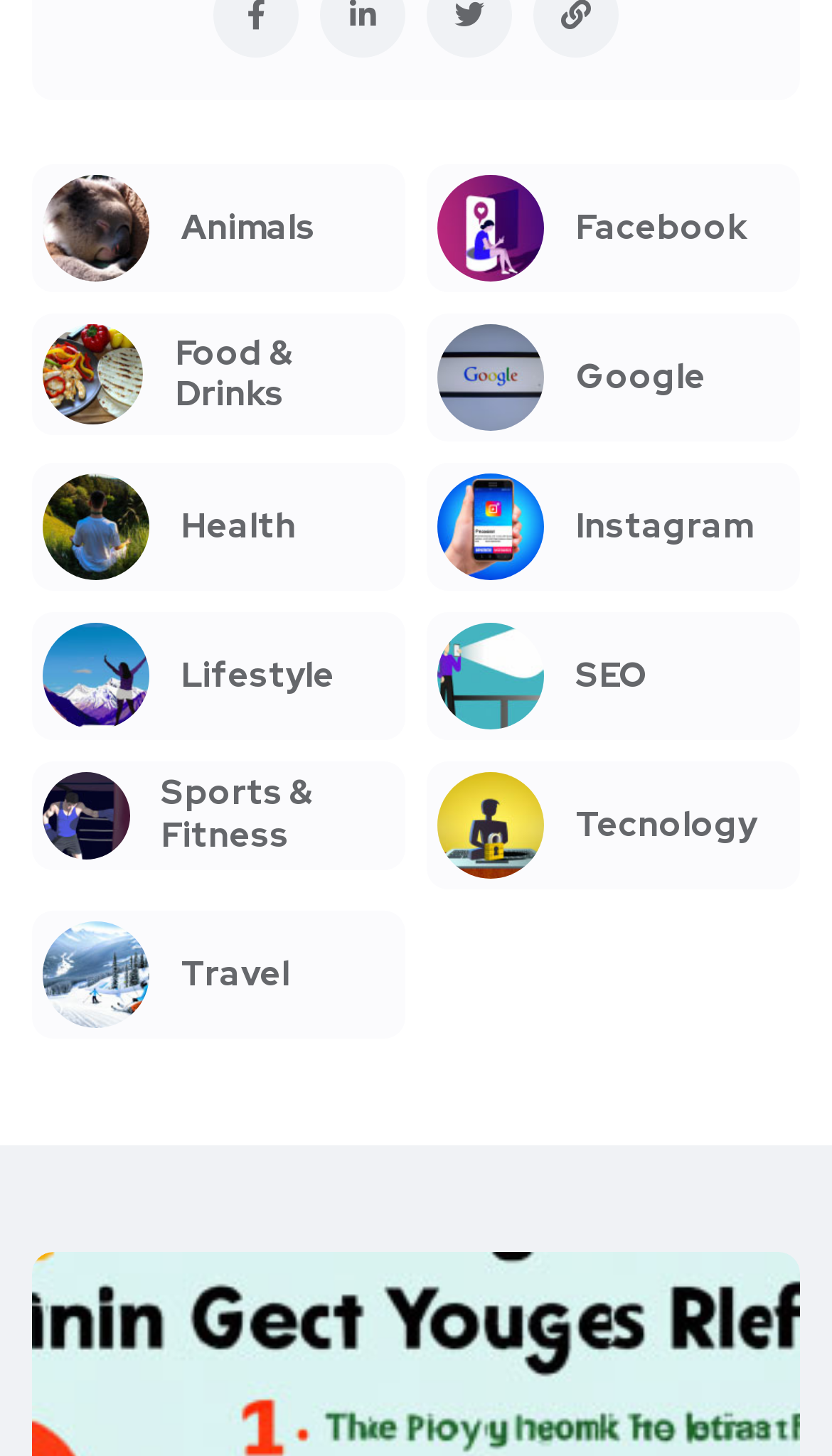Please find the bounding box coordinates of the element that must be clicked to perform the given instruction: "Click on Animals". The coordinates should be four float numbers from 0 to 1, i.e., [left, top, right, bottom].

[0.038, 0.113, 0.487, 0.201]